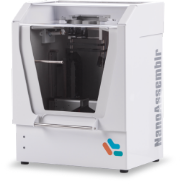Please give a short response to the question using one word or a phrase:
What field does the NanoAssemblr facilitate groundbreaking research in?

Tissue engineering